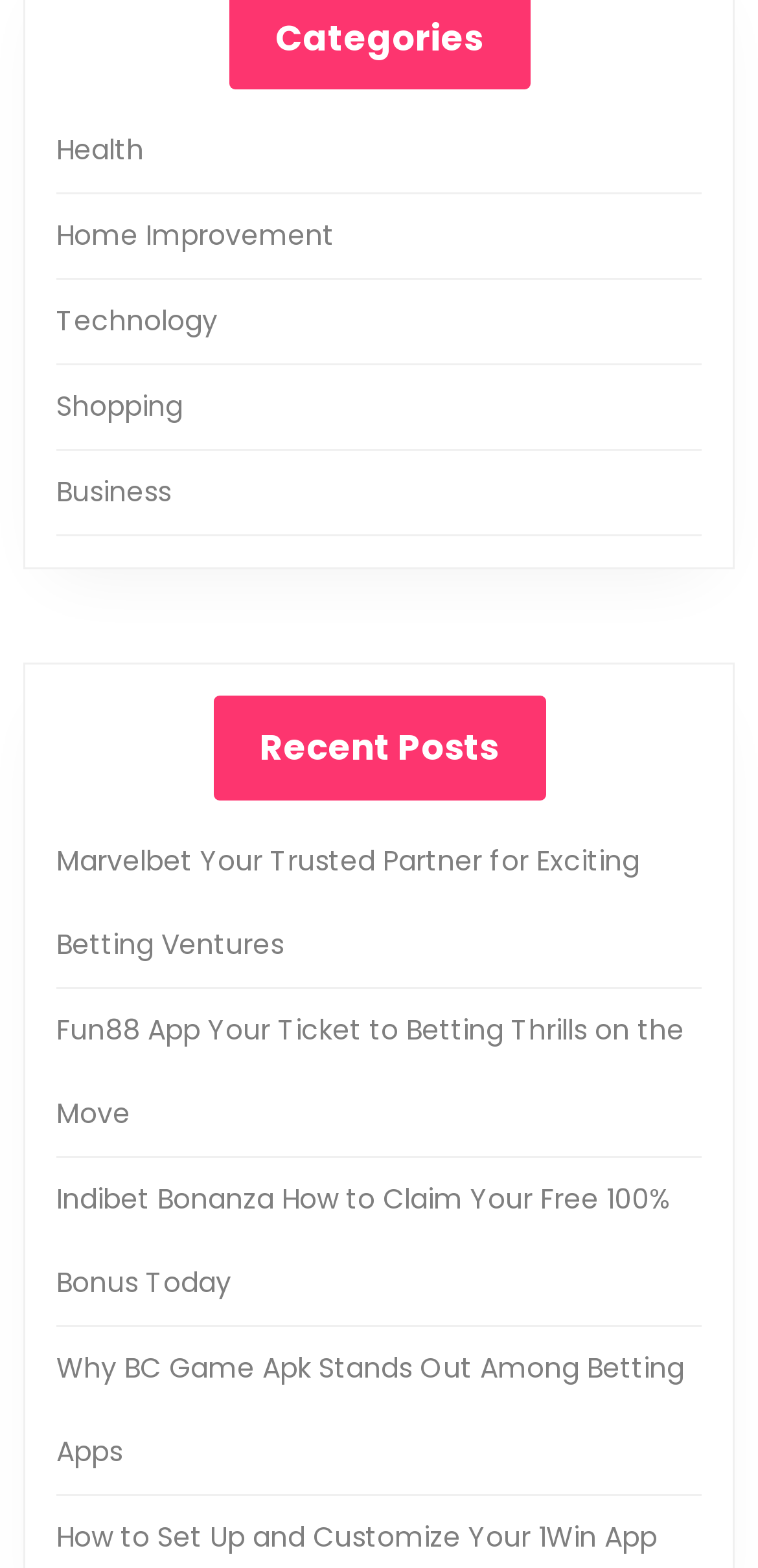Please find the bounding box coordinates of the section that needs to be clicked to achieve this instruction: "Click on Health".

[0.074, 0.084, 0.19, 0.108]